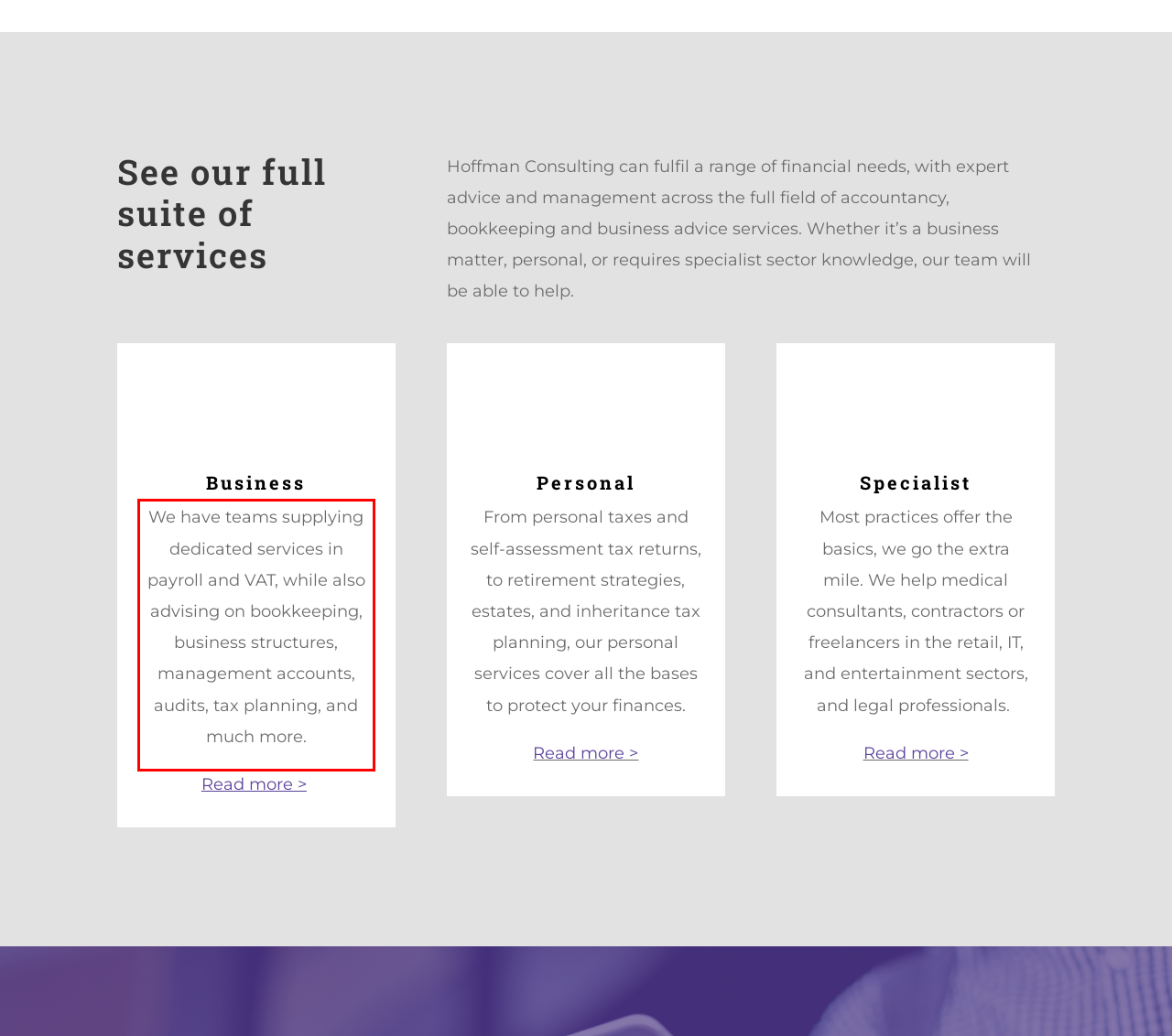Identify and extract the text within the red rectangle in the screenshot of the webpage.

We have teams supplying dedicated services in payroll and VAT, while also advising on bookkeeping, business structures, management accounts, audits, tax planning, and much more.